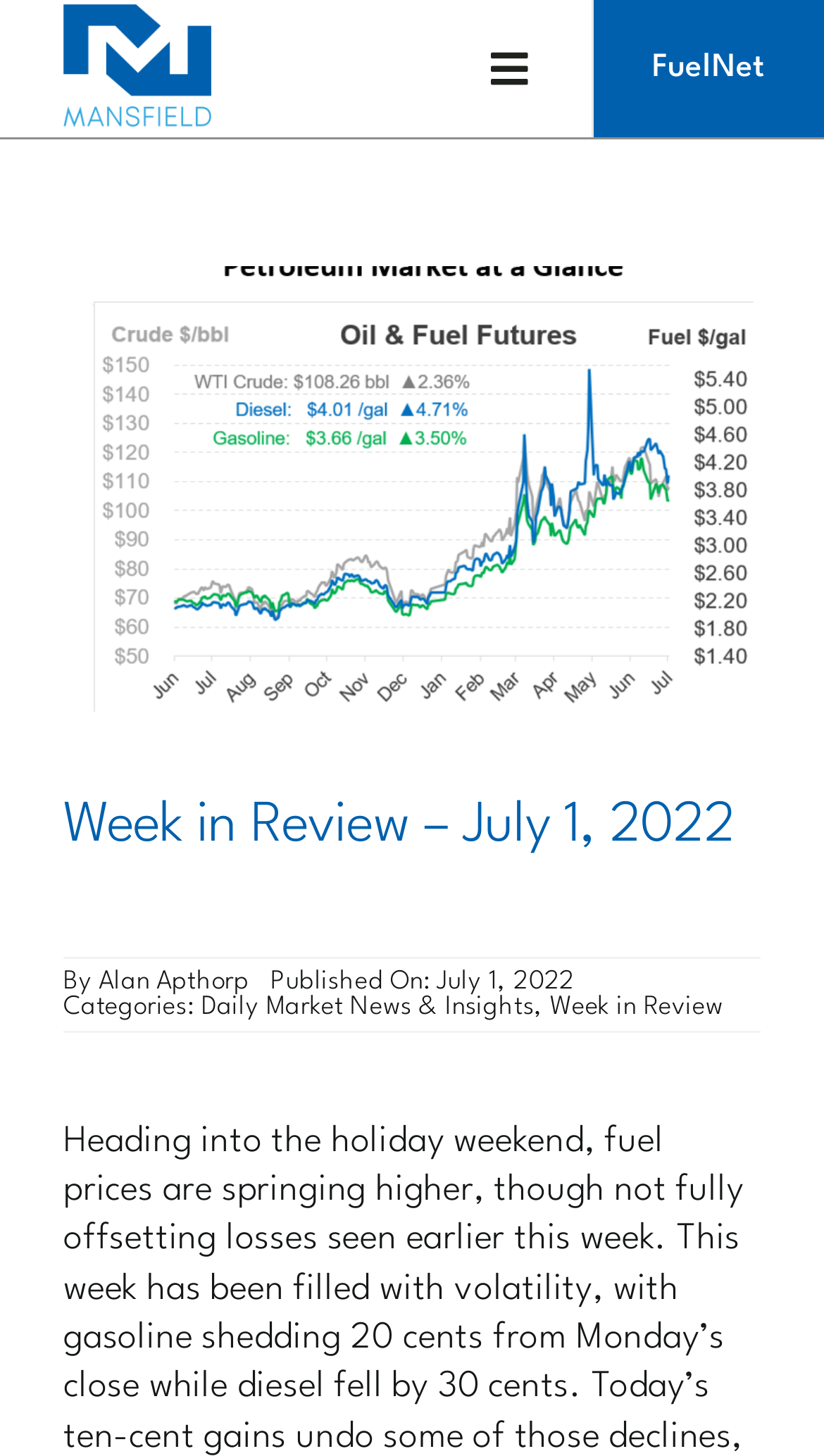Locate the bounding box coordinates of the area where you should click to accomplish the instruction: "Read news".

[0.0, 0.227, 1.0, 0.292]